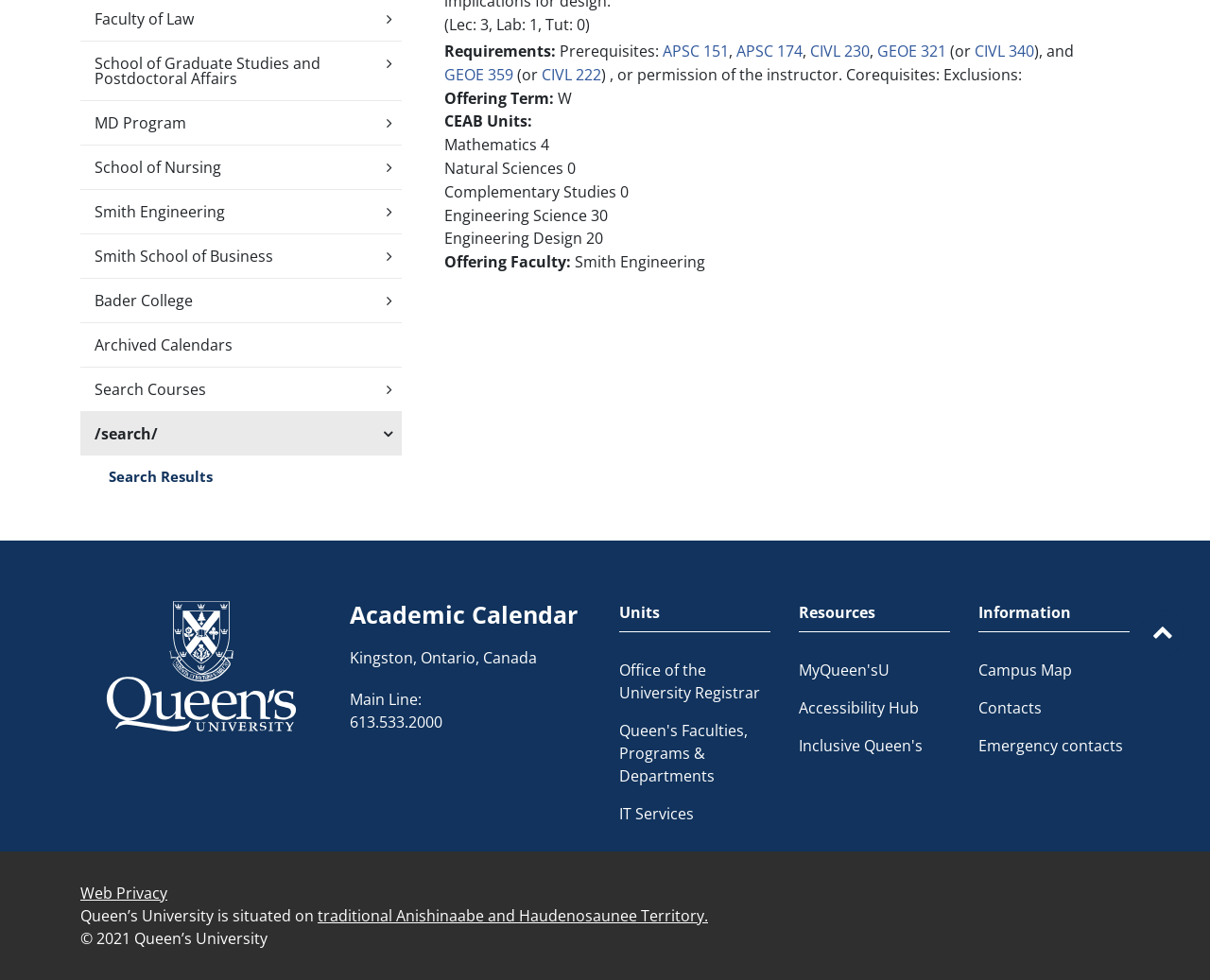Locate the bounding box coordinates for the element described below: "Kingston, Ontario, Canada". The coordinates must be four float values between 0 and 1, formatted as [left, top, right, bottom].

[0.289, 0.66, 0.488, 0.683]